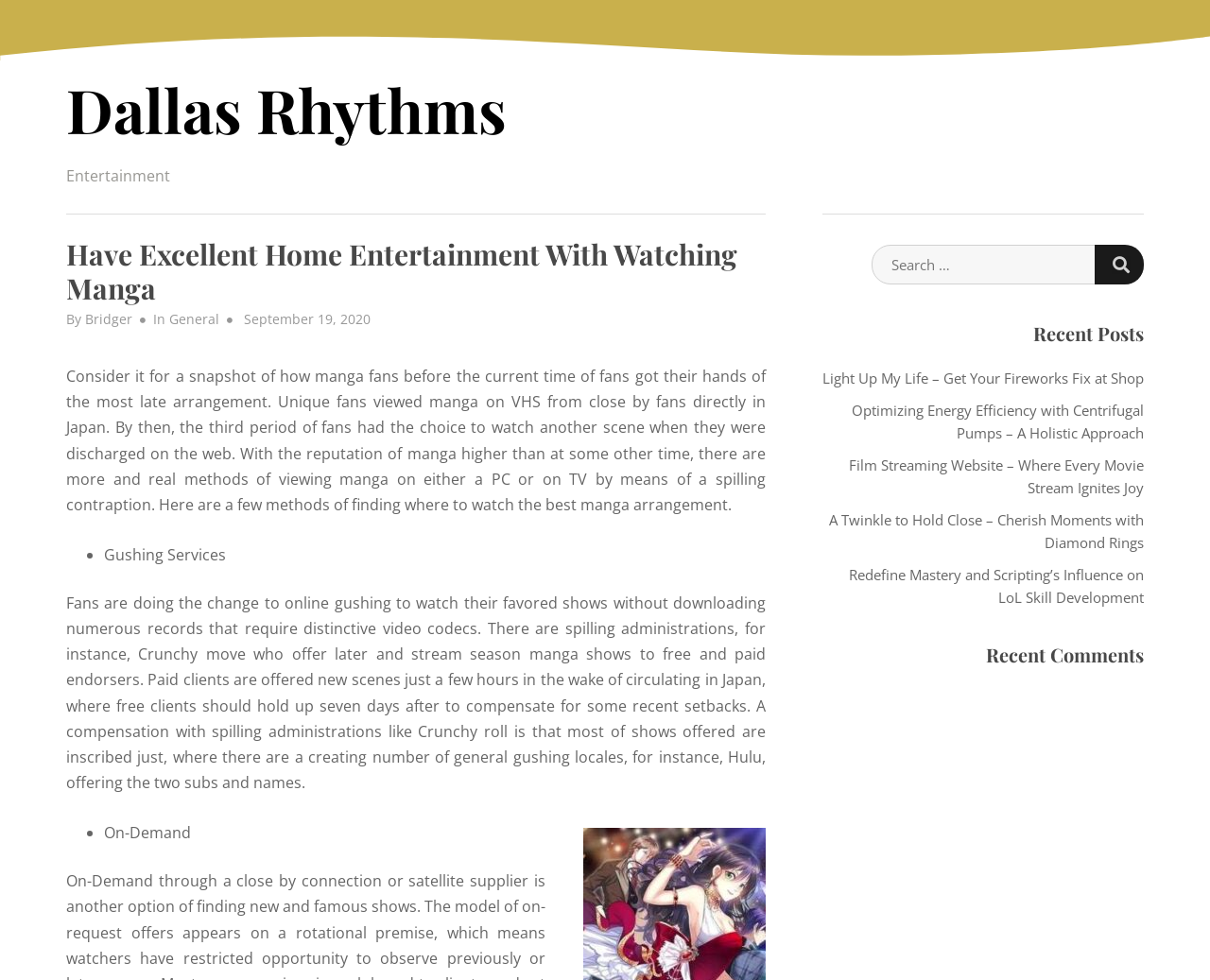What is the purpose of the search box?
Answer the question with detailed information derived from the image.

The search box is provided on the webpage to allow users to search for specific content on the website. This can be inferred from the label 'SEARCH FOR:' next to the search box, which suggests that users can enter keywords to find relevant articles or posts.